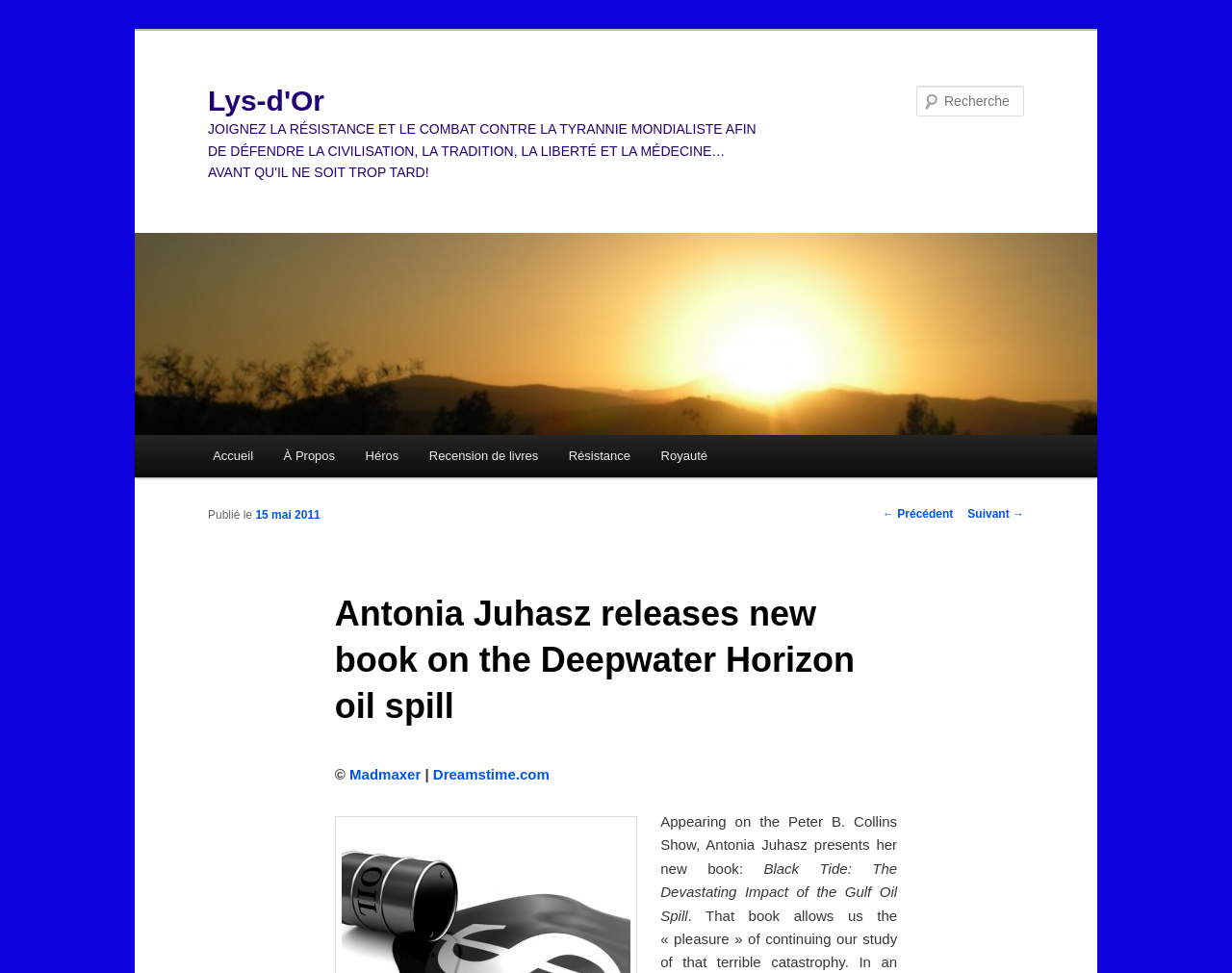Based on the description "case", find the bounding box of the specified UI element.

None